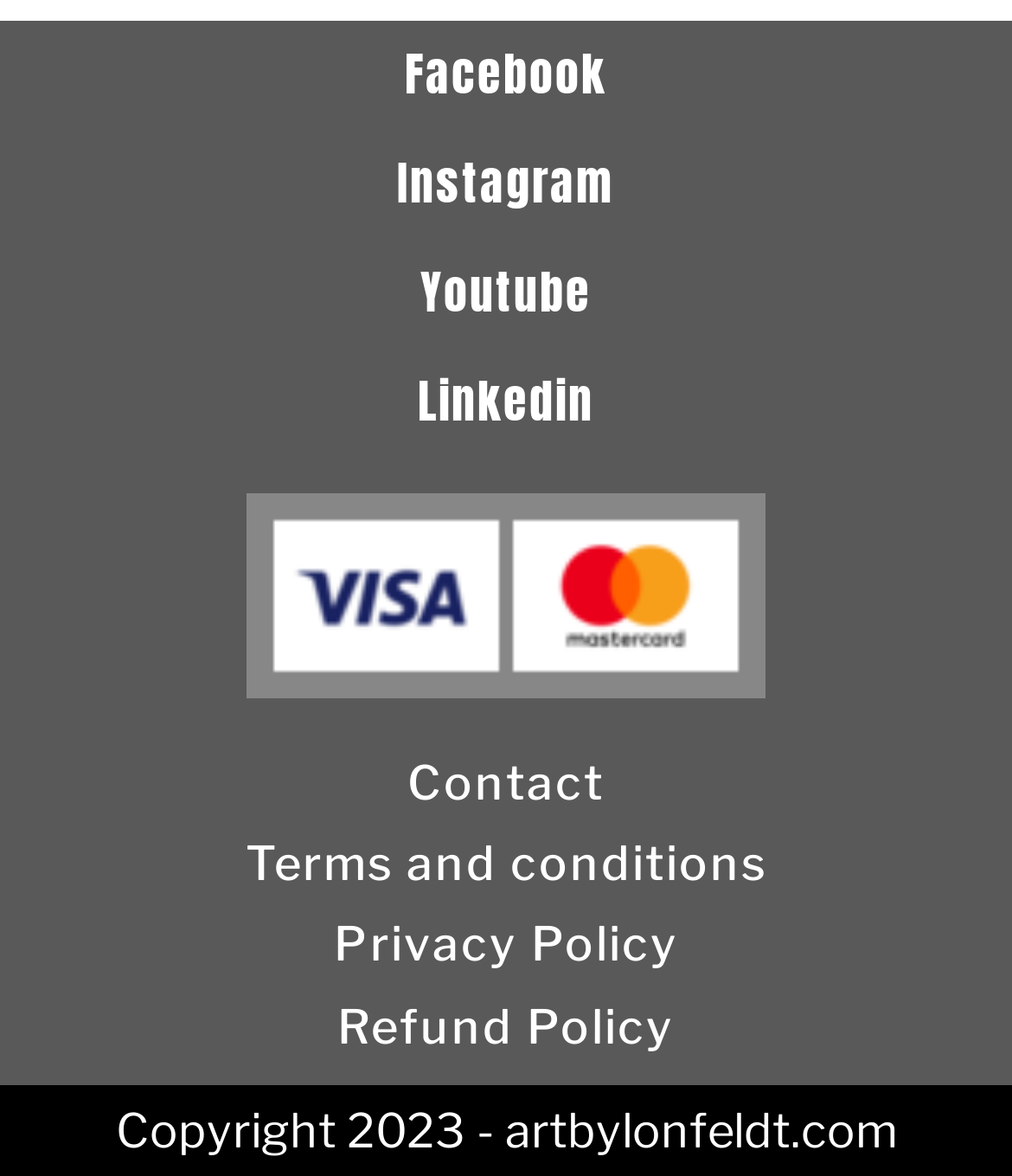What is the domain name of the website?
Based on the visual, give a brief answer using one word or a short phrase.

artbylonfeldt.com